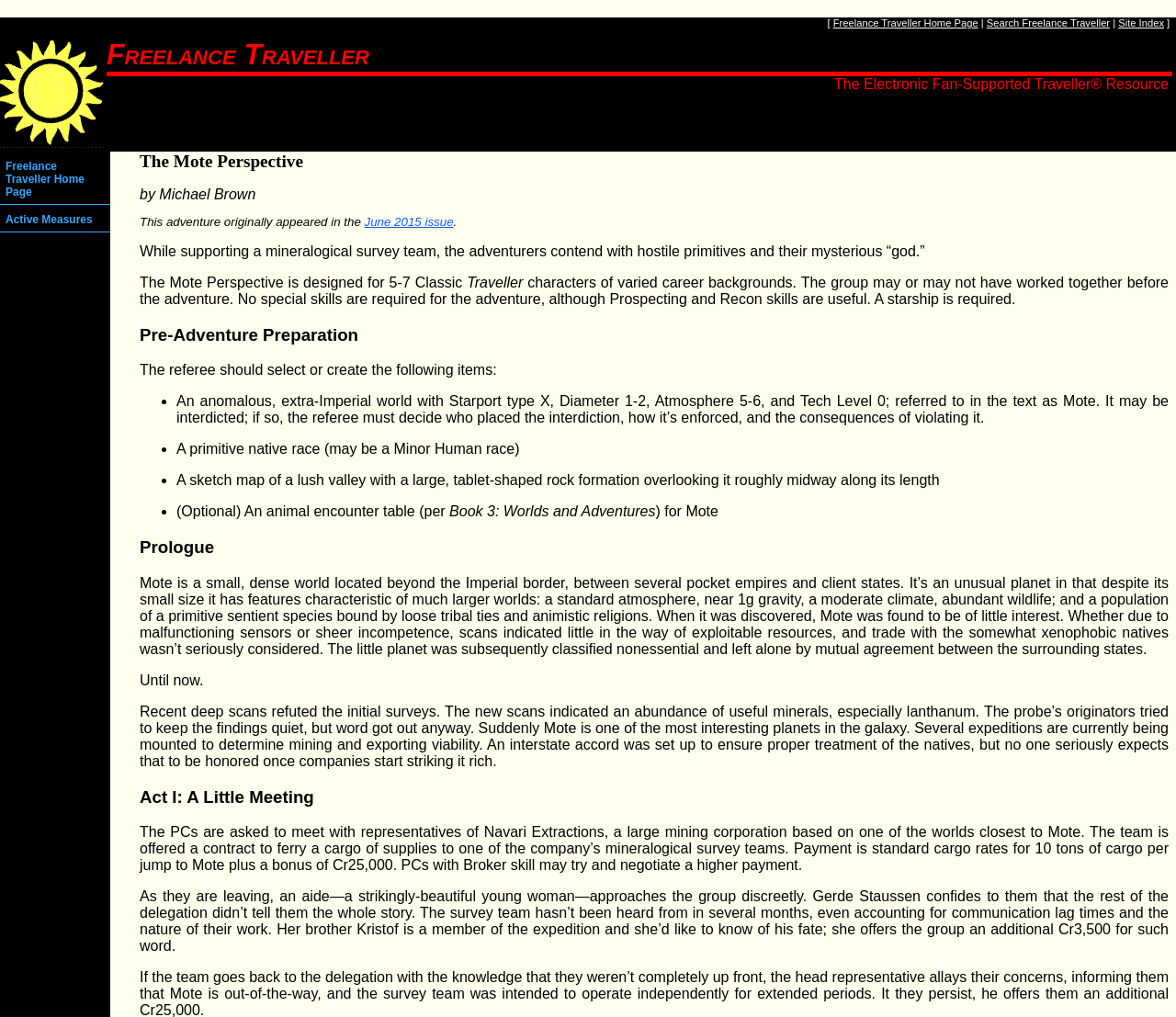How much bonus will the PCs receive for finding information about Kristof?
Please provide a comprehensive answer based on the visual information in the image.

I found the answer by looking at the text 'Gerde Staussen... offers the group an additional Cr3,500 for such word.' This text indicates that the PCs will receive a bonus of Cr3,500 for finding information about Kristof.